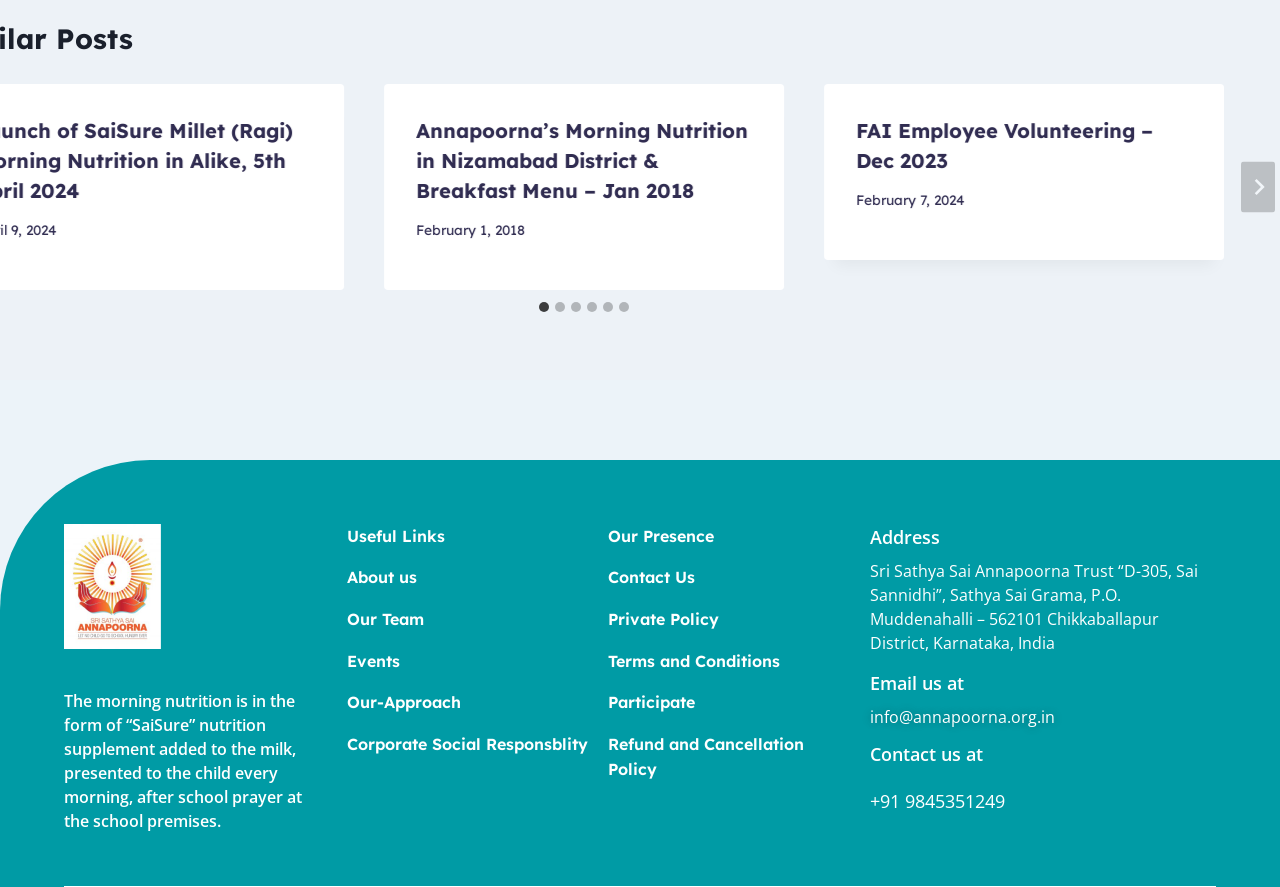What is the date of the second article?
Kindly offer a comprehensive and detailed response to the question.

The date of the second article can be found in the second tabpanel, which is '3 of 6'. Inside this tabpanel, there is a time element with the text 'February 7, 2024'. This is the date of the second article.